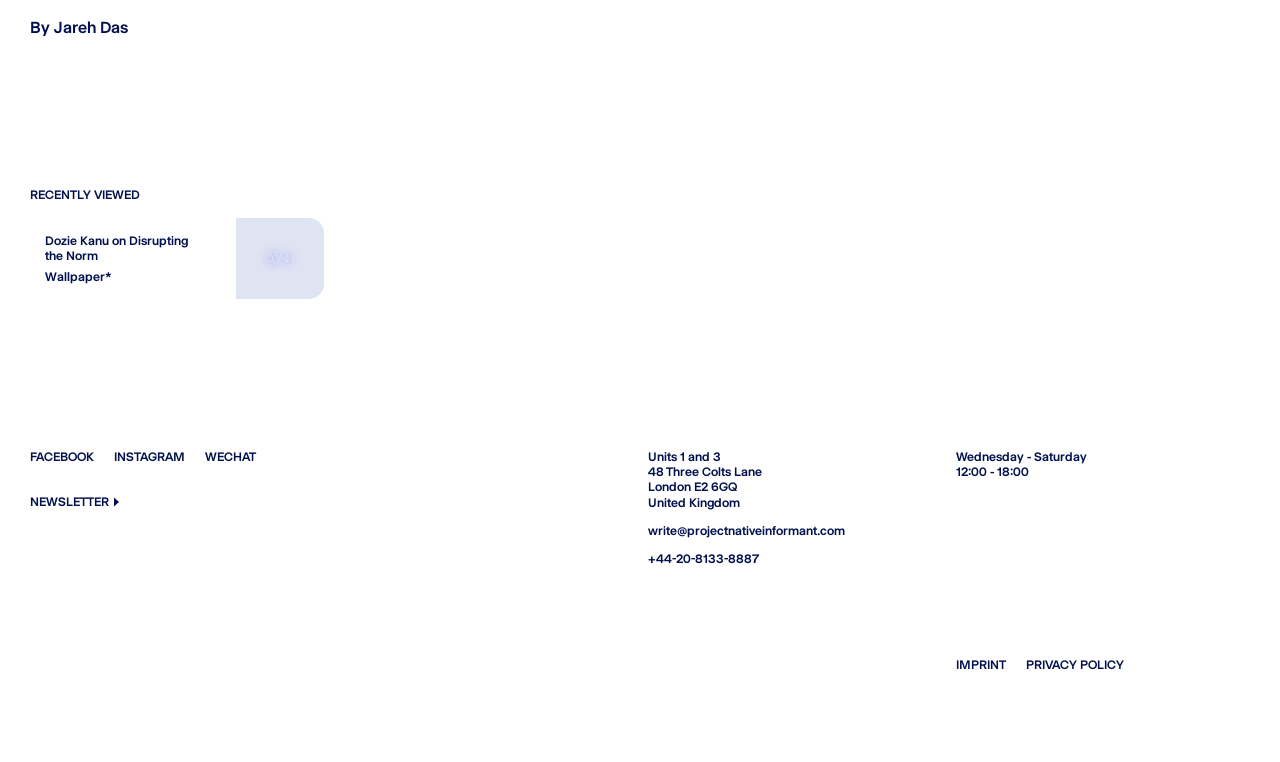Please identify the bounding box coordinates of the area that needs to be clicked to fulfill the following instruction: "Contact via email."

[0.506, 0.686, 0.735, 0.706]